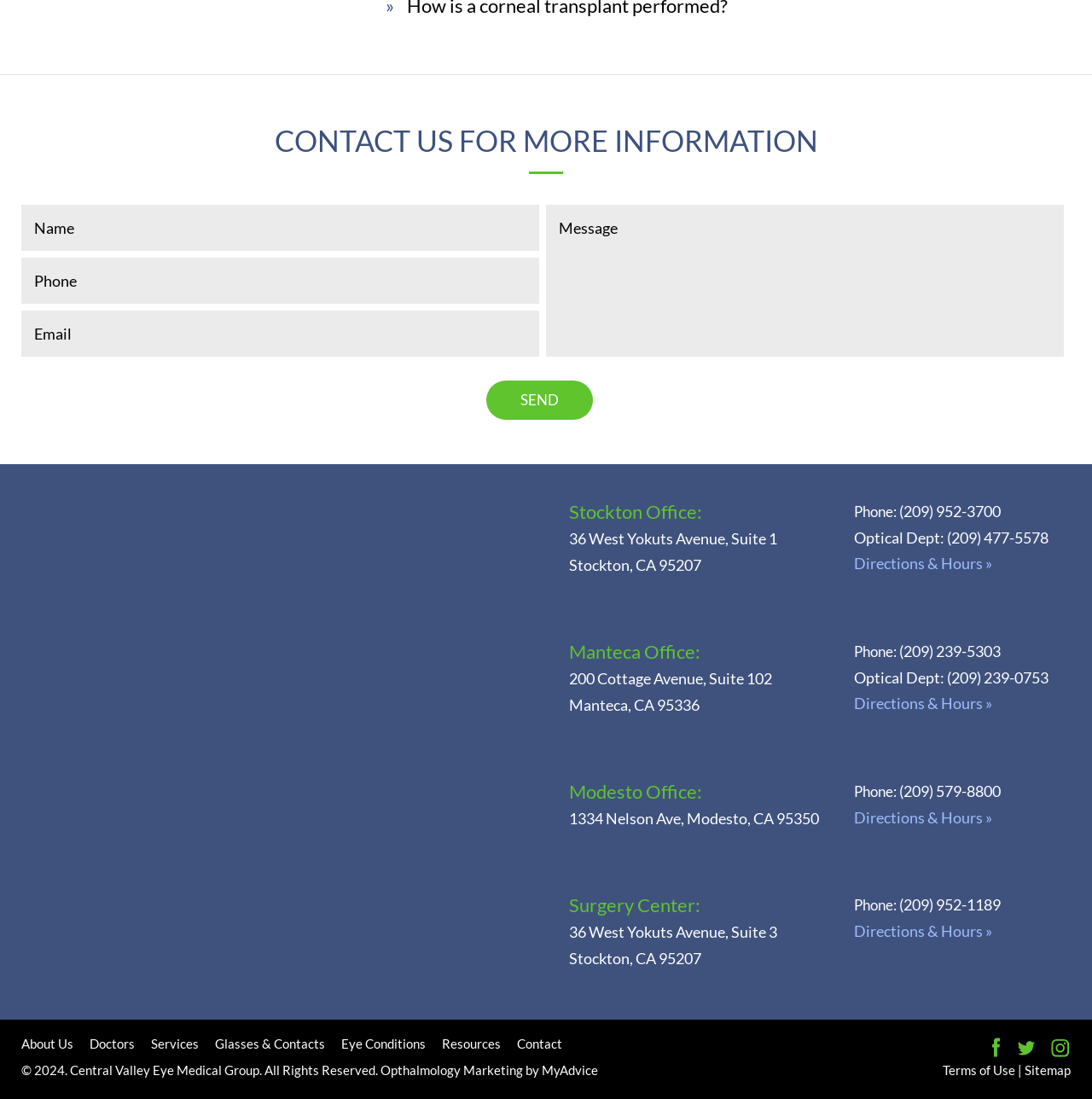Given the description of a UI element: "Sitemap", identify the bounding box coordinates of the matching element in the webpage screenshot.

[0.938, 0.851, 0.98, 0.865]